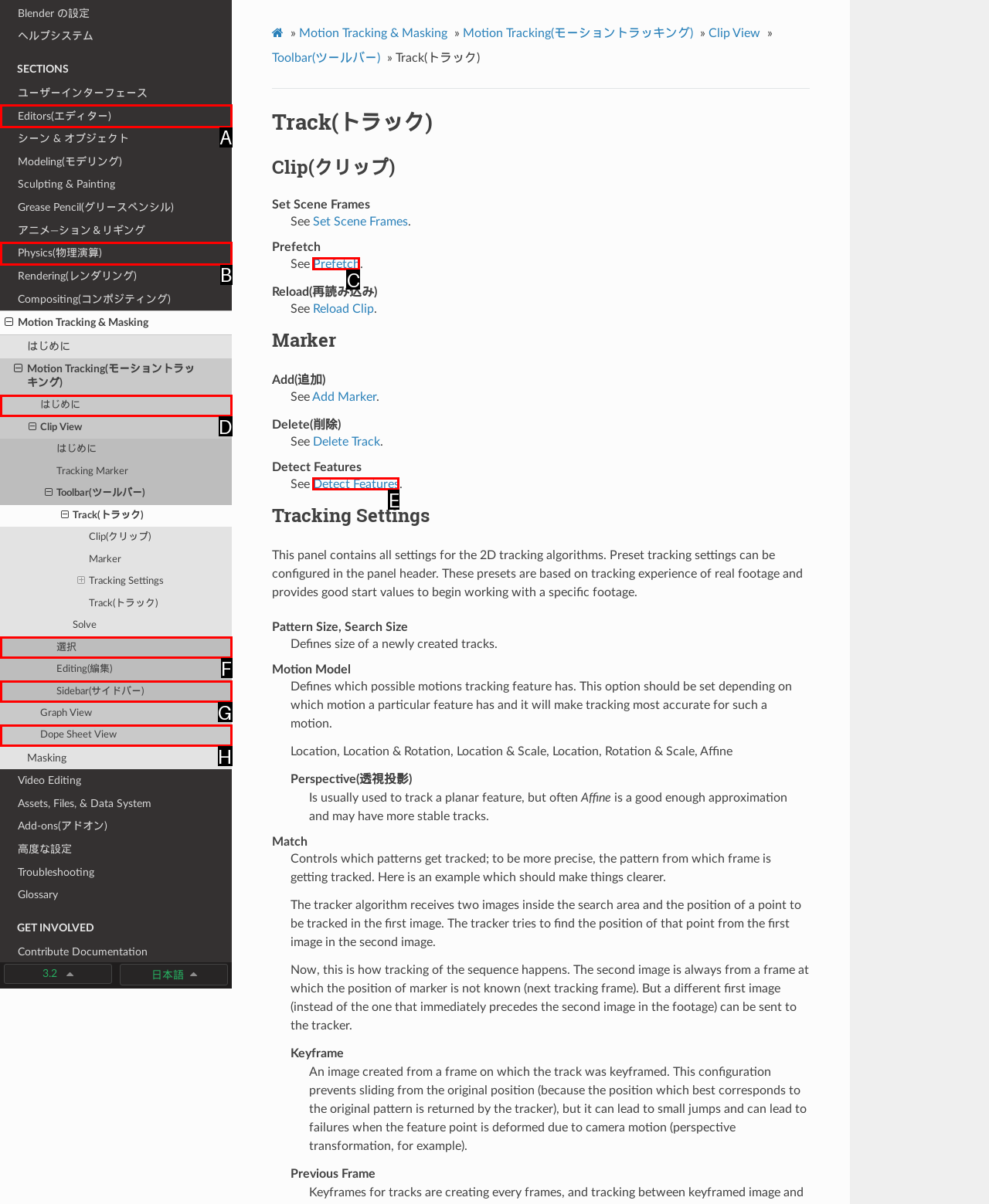Match the description: Prefetch to one of the options shown. Reply with the letter of the best match.

C